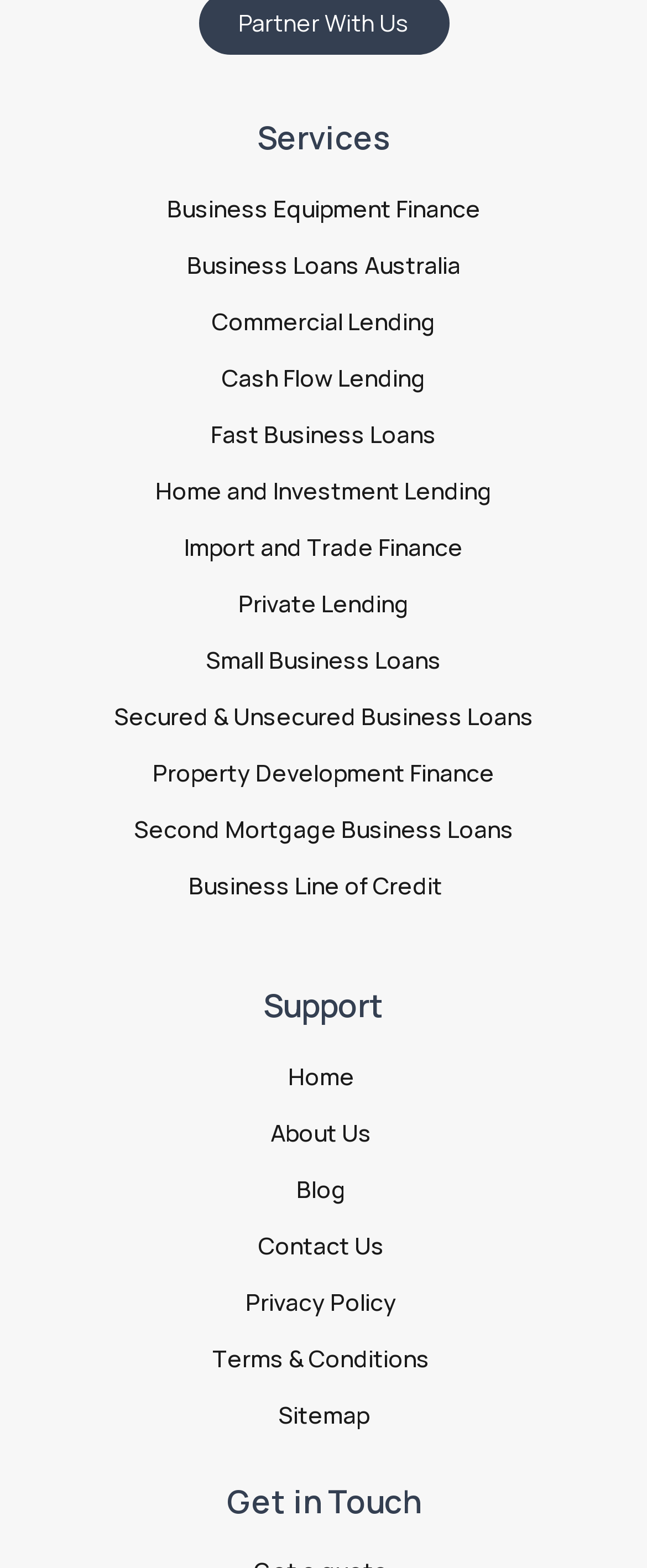Locate the bounding box coordinates of the clickable area to execute the instruction: "Explore Property Development Finance". Provide the coordinates as four float numbers between 0 and 1, represented as [left, top, right, bottom].

[0.103, 0.48, 0.897, 0.505]